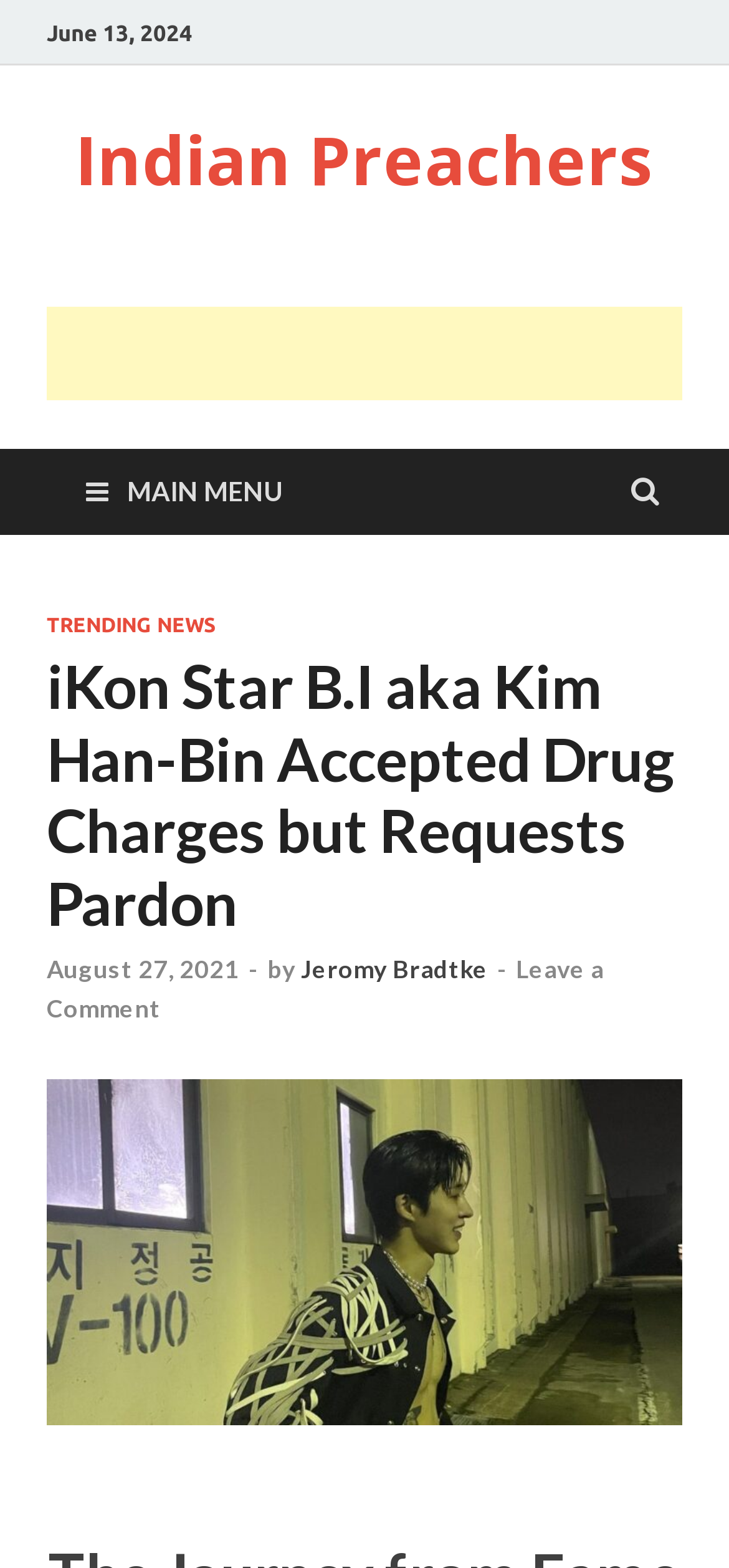Using the given element description, provide the bounding box coordinates (top-left x, top-left y, bottom-right x, bottom-right y) for the corresponding UI element in the screenshot: Trending News

[0.064, 0.391, 0.295, 0.405]